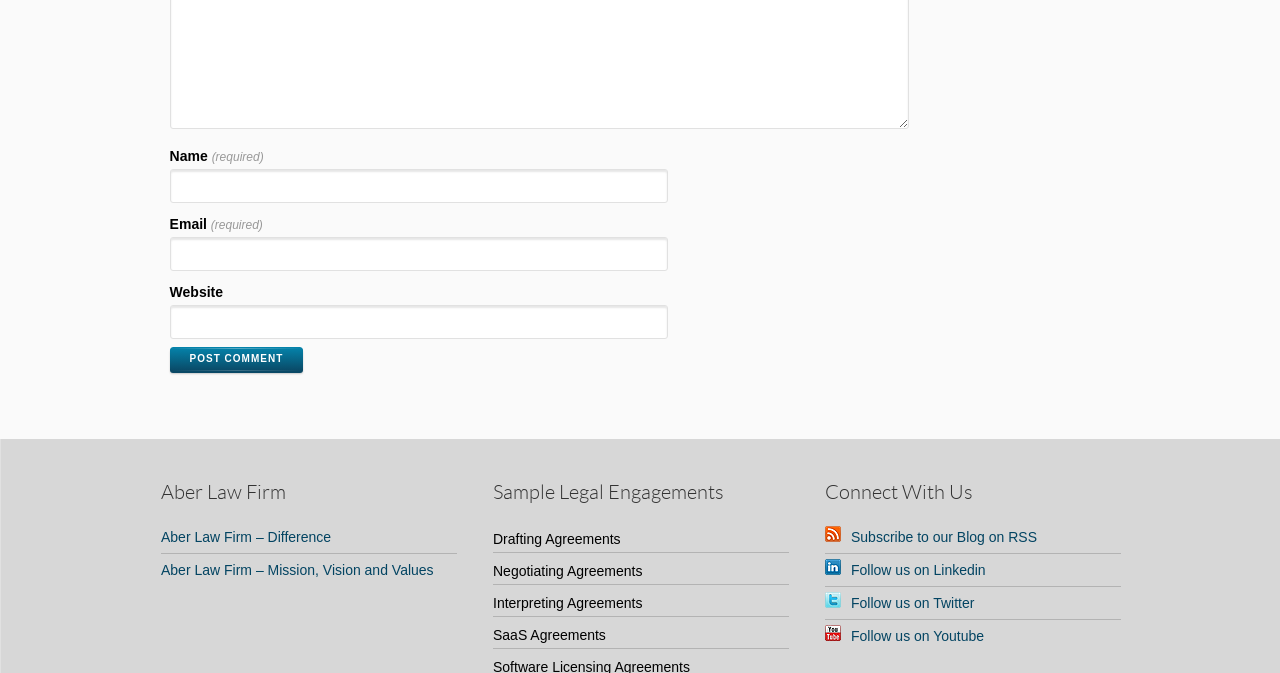Use a single word or phrase to answer the following:
What is the likely profession of Aber Law Firm?

Law Firm